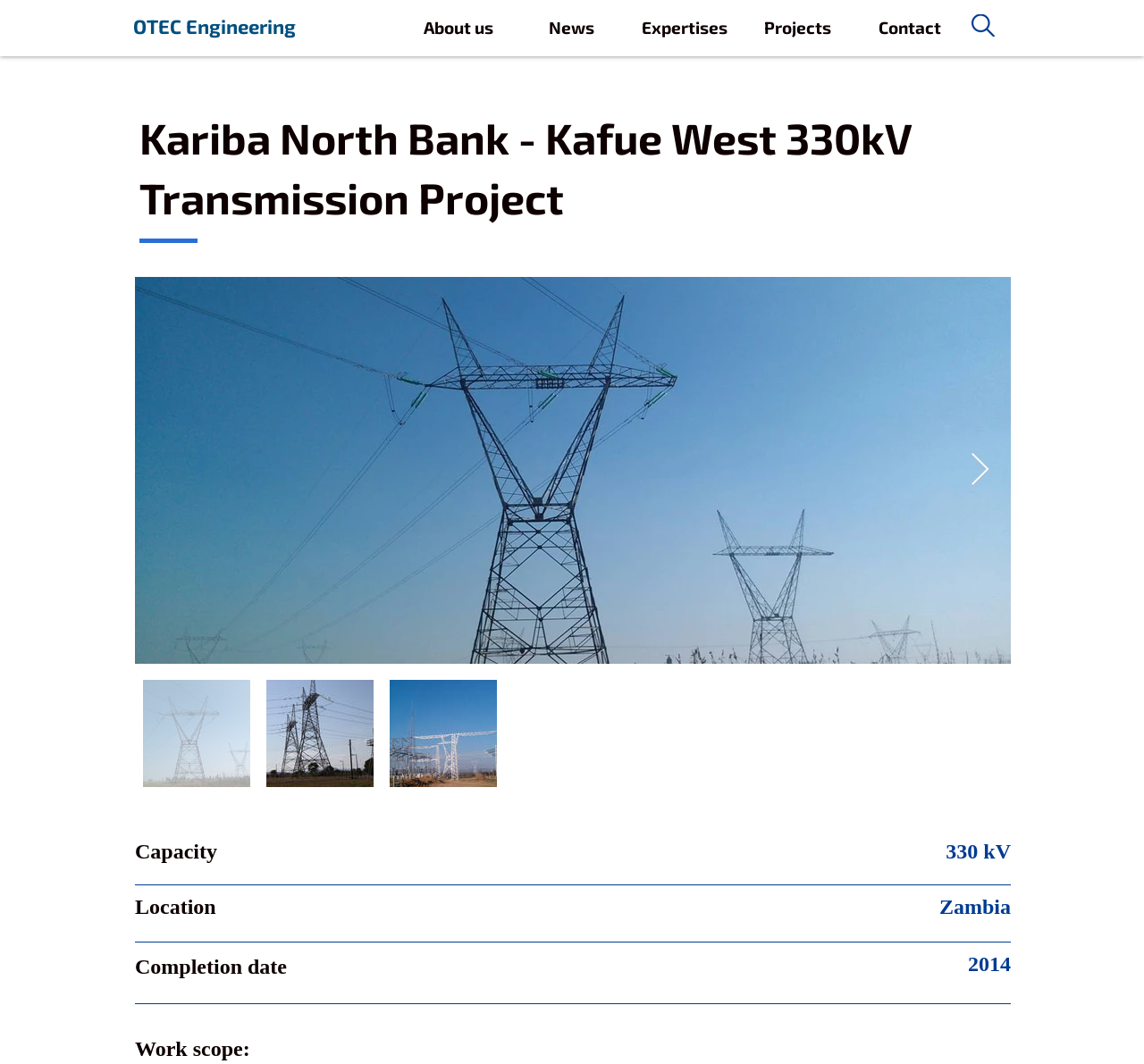Locate the bounding box of the user interface element based on this description: "Expertises".

[0.549, 0.009, 0.648, 0.042]